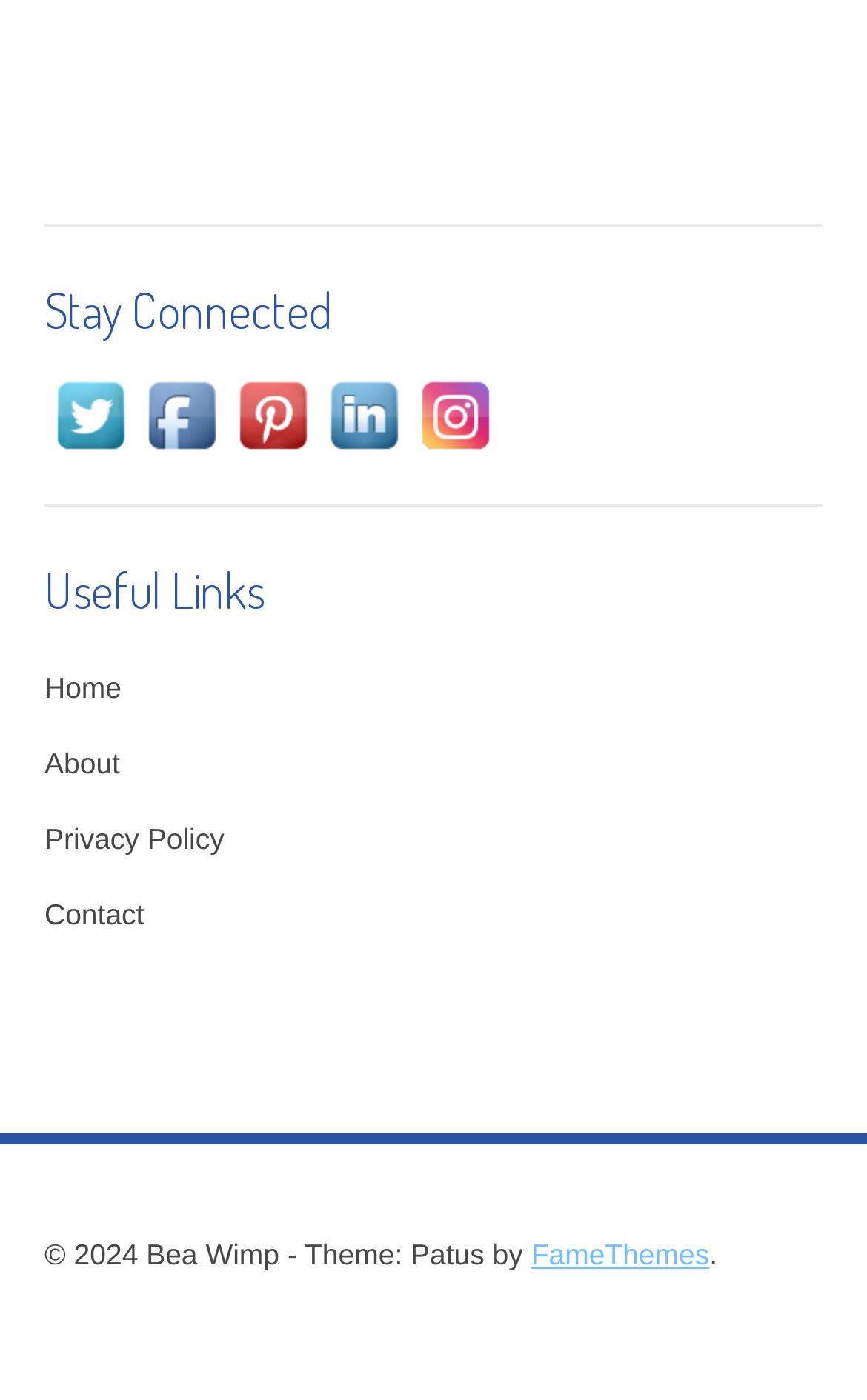Given the element description "Privacy Policy", identify the bounding box of the corresponding UI element.

[0.051, 0.587, 0.259, 0.611]